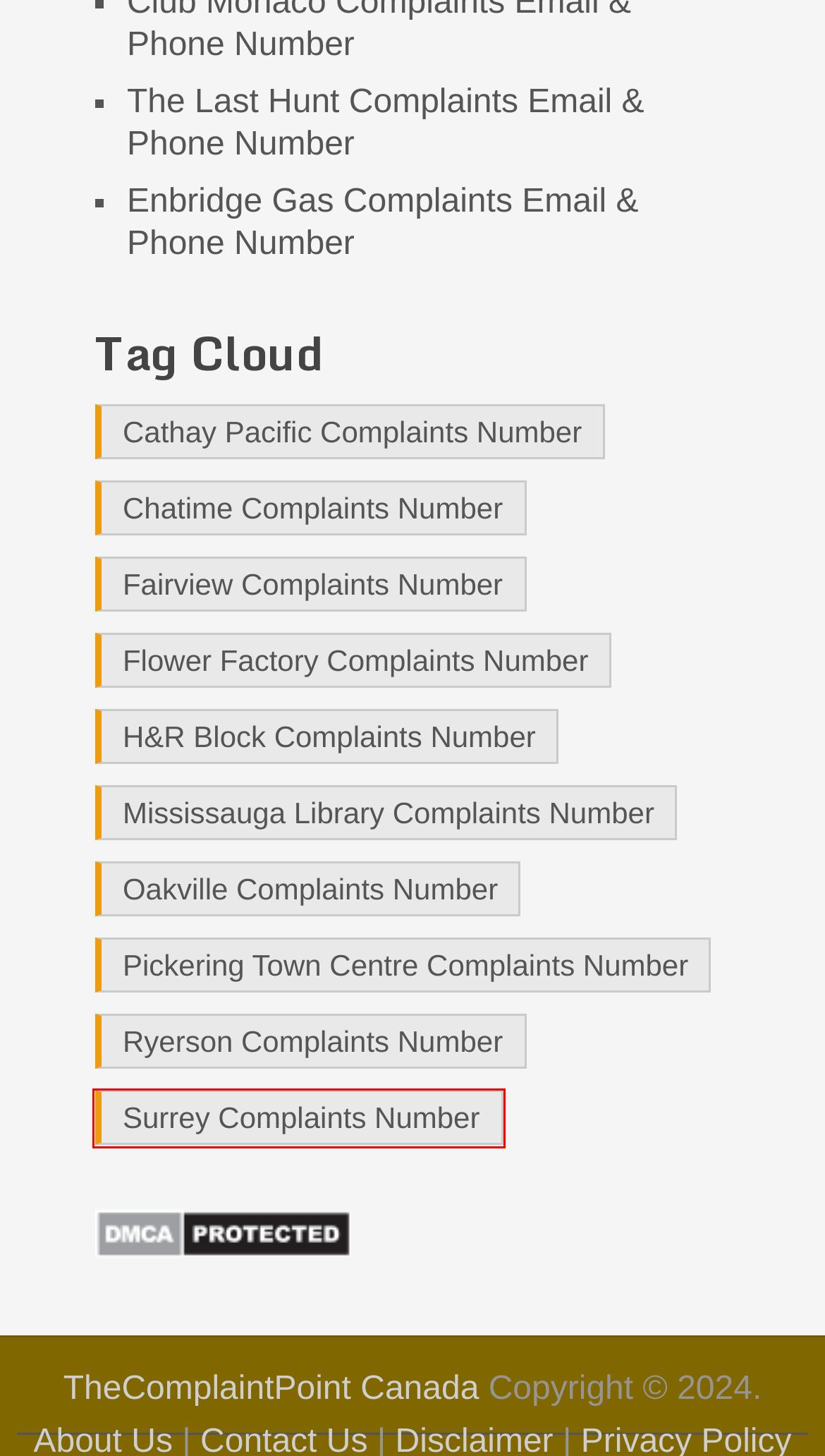You are provided with a screenshot of a webpage highlighting a UI element with a red bounding box. Choose the most suitable webpage description that matches the new page after clicking the element in the bounding box. Here are the candidates:
A. Oakville Complaints Number Archives - TheComplaintPoint Canada
B. Surrey Complaints Number Archives - TheComplaintPoint Canada
C. Ryerson Complaints Number Archives - TheComplaintPoint Canada
D. Flower Factory Complaints Number Archives - TheComplaintPoint Canada
E. Enbridge Gas Complaints Email & Phone Number
F. PerfectLens Complaints Email &... | Protected by DMCA.com
G. H&R Block Complaints Number Archives - TheComplaintPoint Canada
H. The Last Hunt Complaints Email & Phone Number

B